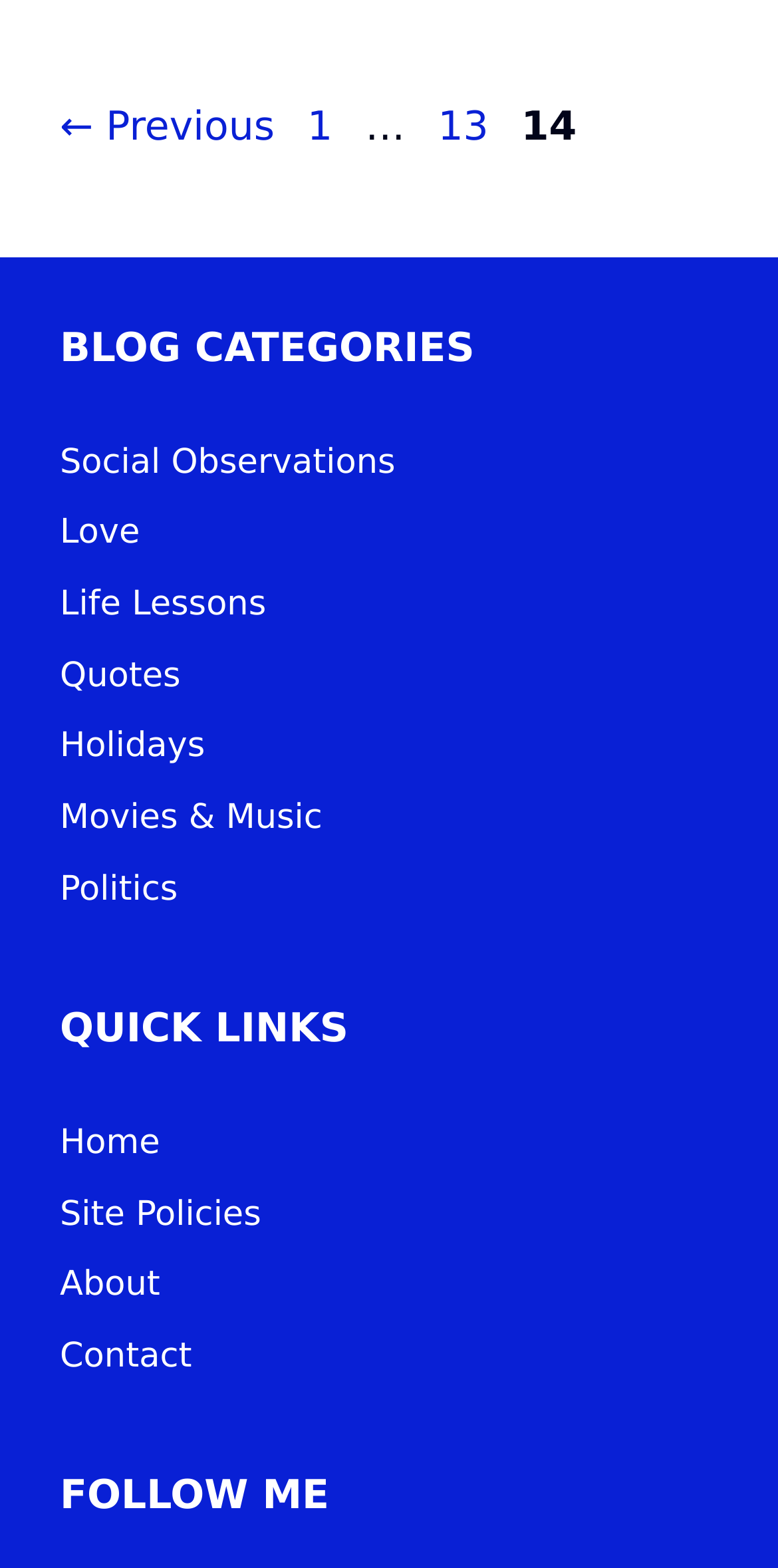Please look at the image and answer the question with a detailed explanation: What is the first blog category?

I looked at the section labeled 'BLOG CATEGORIES' and found that the first link is 'Social Observations', which is the first blog category.